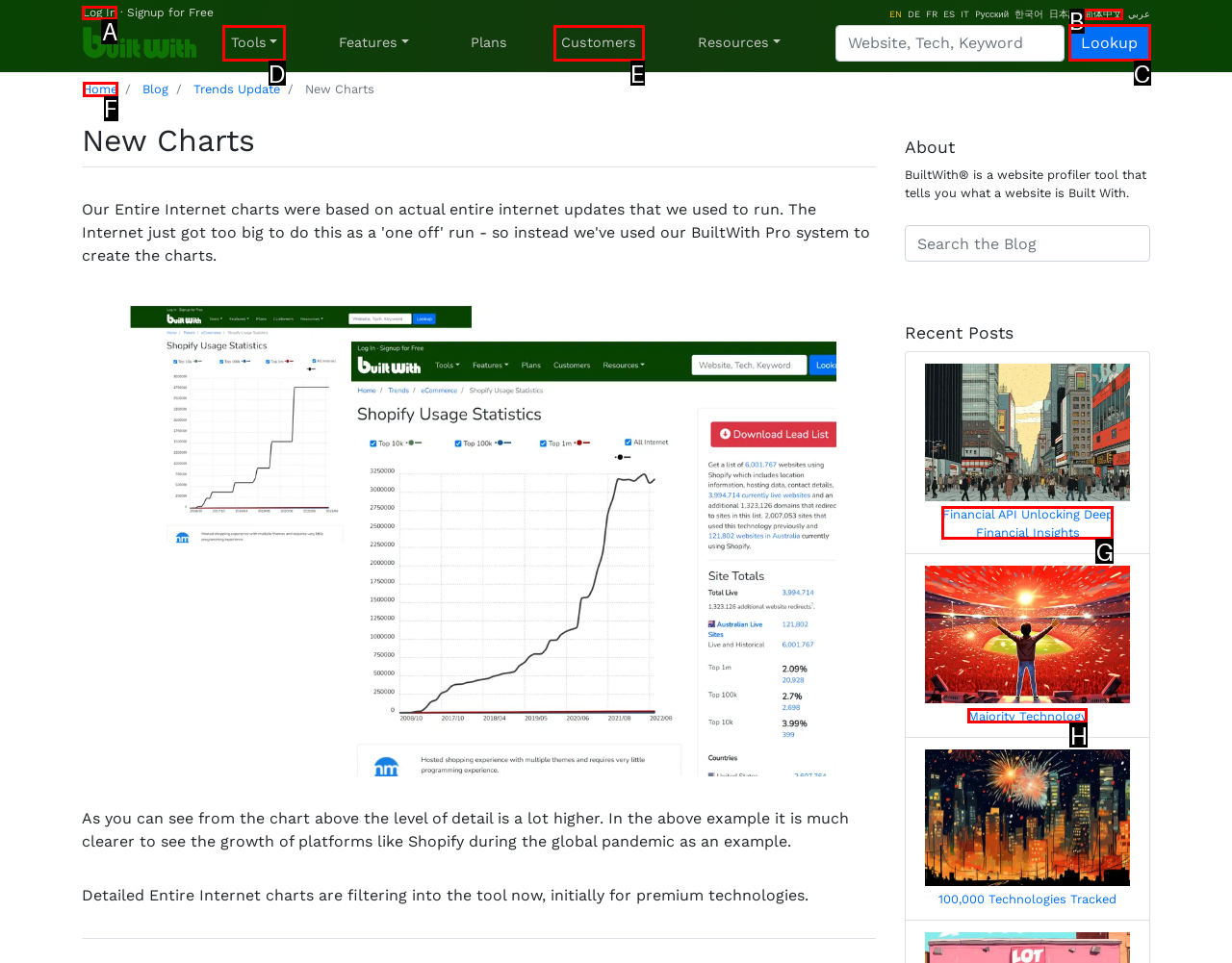Identify the letter of the UI element needed to carry out the task: Log in
Reply with the letter of the chosen option.

A